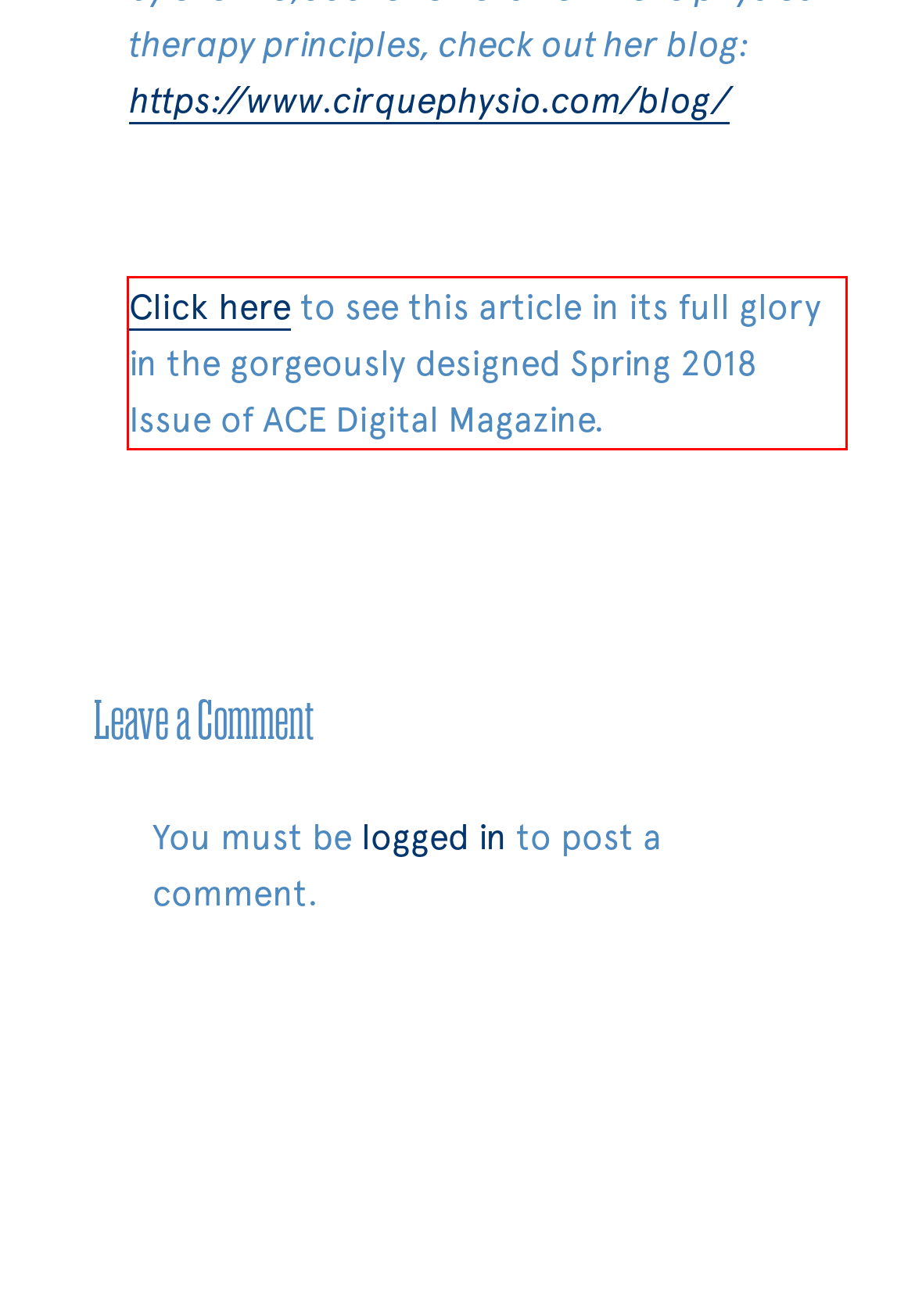Please identify and extract the text content from the UI element encased in a red bounding box on the provided webpage screenshot.

Click here to see this article in its full glory in the gorgeously designed Spring 2018 Issue of ACE Digital Magazine.